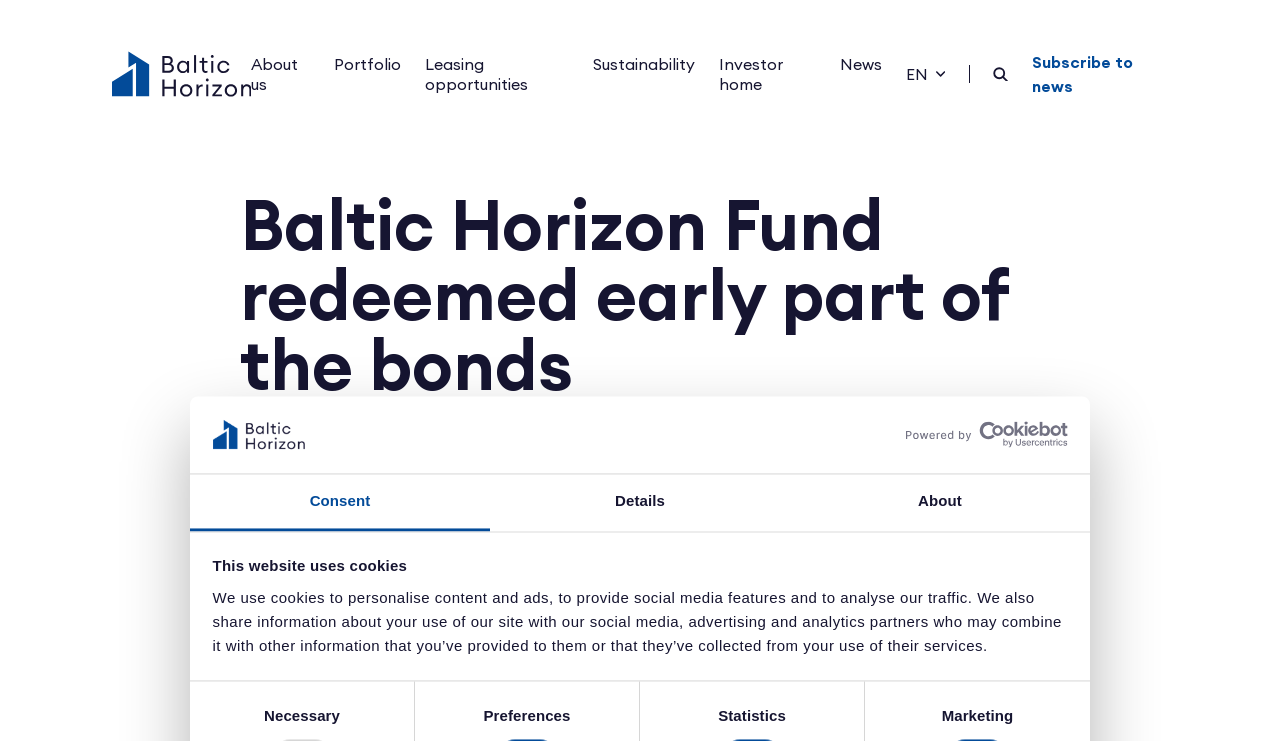How many tabs are in the tablist?
Look at the image and provide a short answer using one word or a phrase.

3